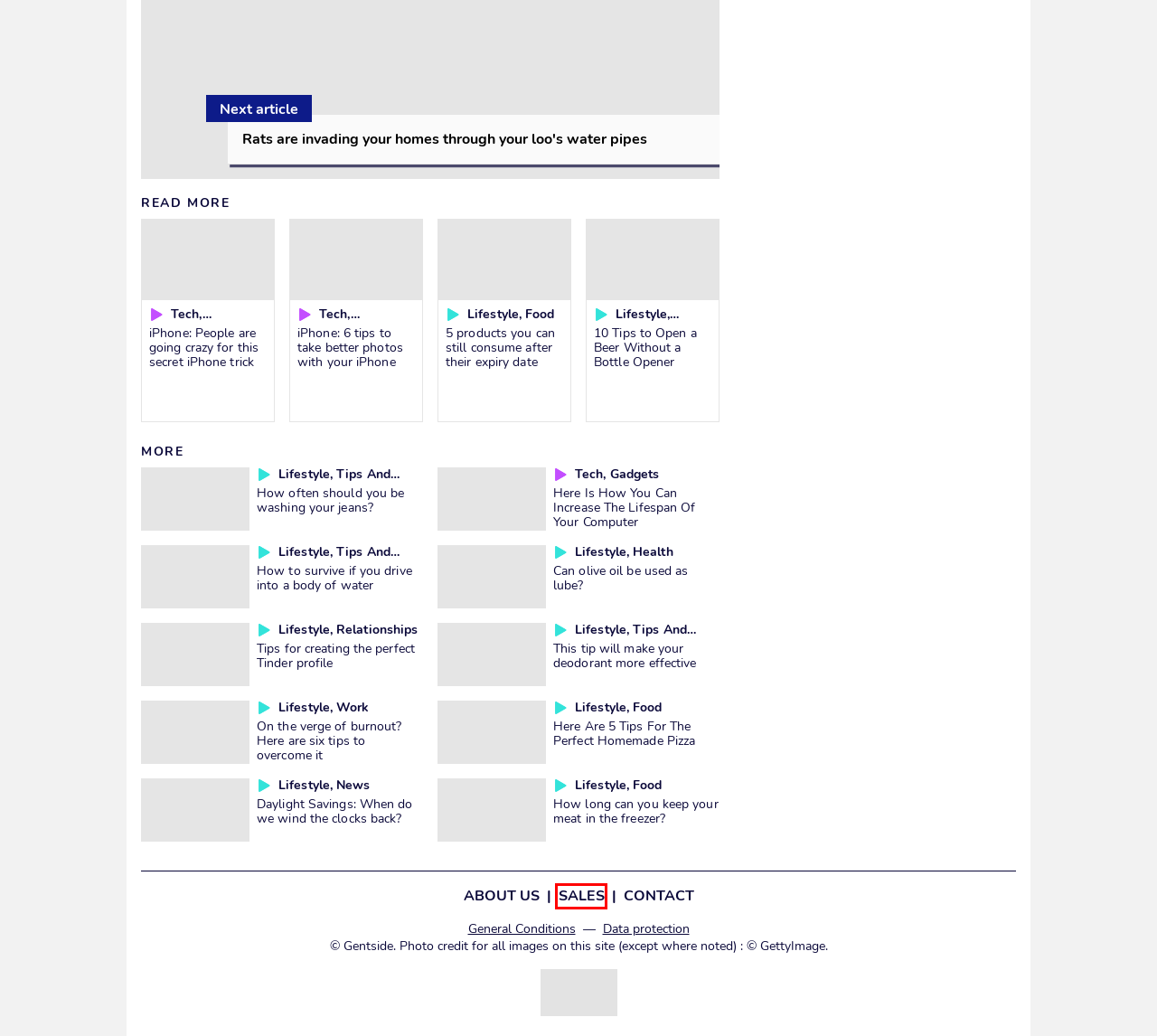A screenshot of a webpage is provided, featuring a red bounding box around a specific UI element. Identify the webpage description that most accurately reflects the new webpage after interacting with the selected element. Here are the candidates:
A. How long can you keep your meat in the freezer?
B. How often should you be washing your jeans?
C. Can olive oil be used as lube?
D. About us
E. How to survive if you drive into a body of water
F. 10 Tips to Open a Beer Without a Bottle Opener
G. Groupe Cerise
H. Daylight Savings: When do we wind the clocks back?

G